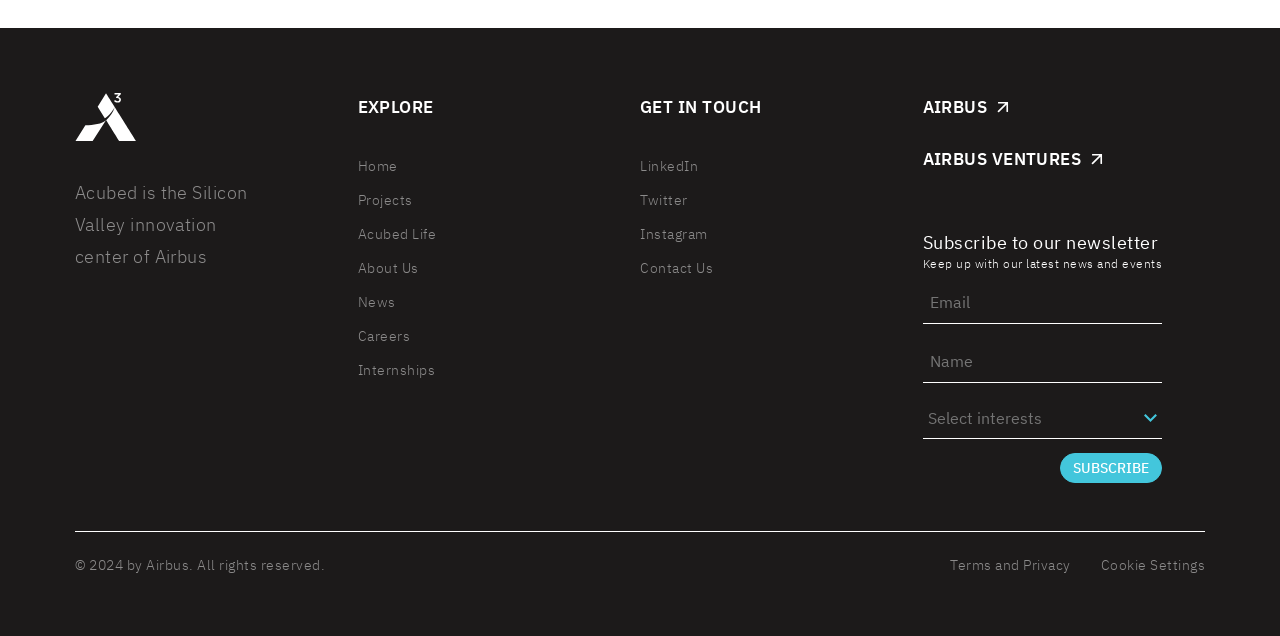How many social media links are available?
Please provide a detailed answer to the question.

The social media links can be found in the section with the heading 'GET IN TOUCH'. There are three links: LinkedIn, Twitter, and Instagram.